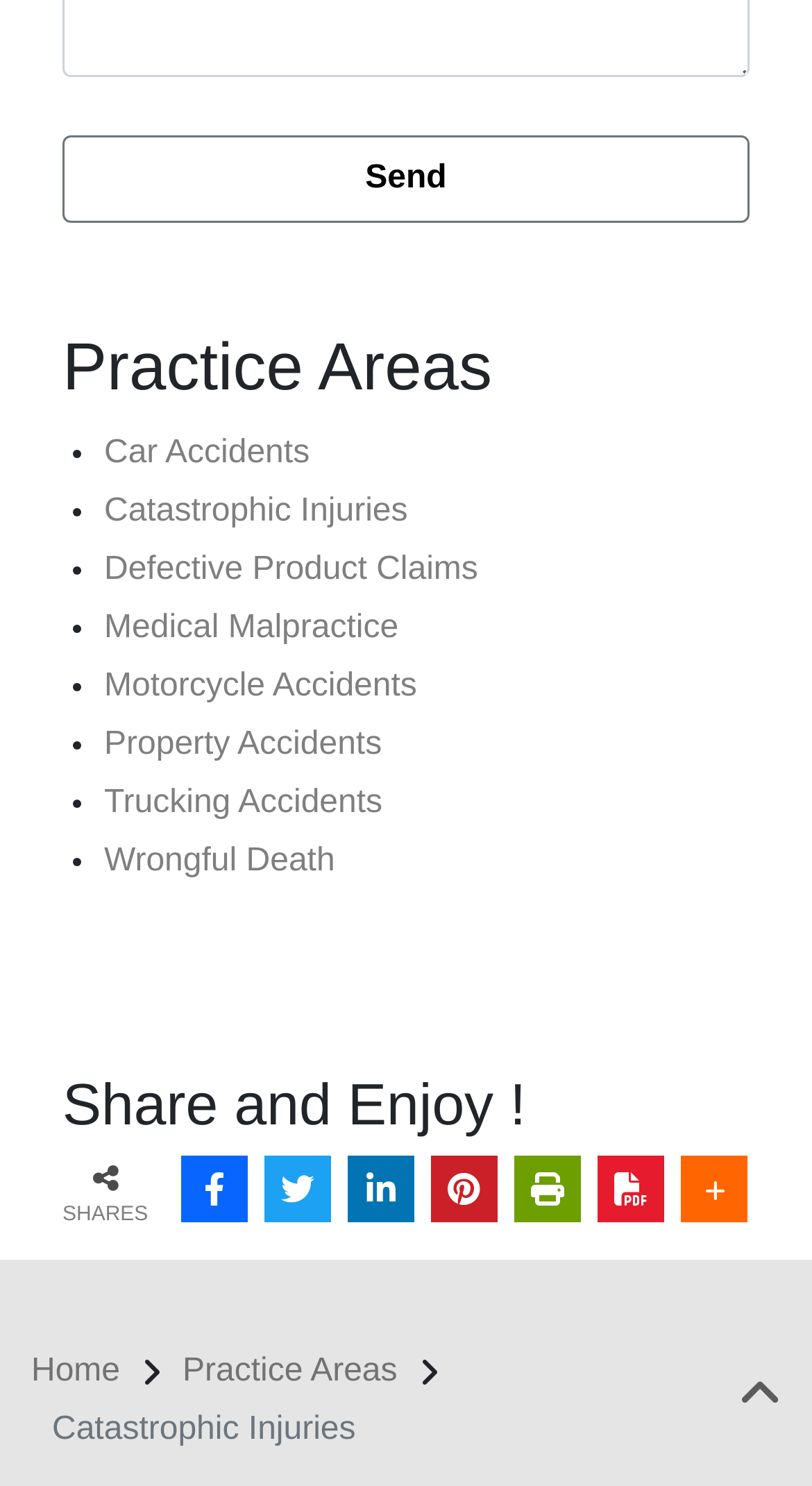From the details in the image, provide a thorough response to the question: What is the last practice area listed?

The last practice area listed can be found by looking at the list of links under the 'Practice Areas' heading. The last link is 'Wrongful Death', which is located at coordinates [0.128, 0.567, 0.412, 0.591] on the webpage.